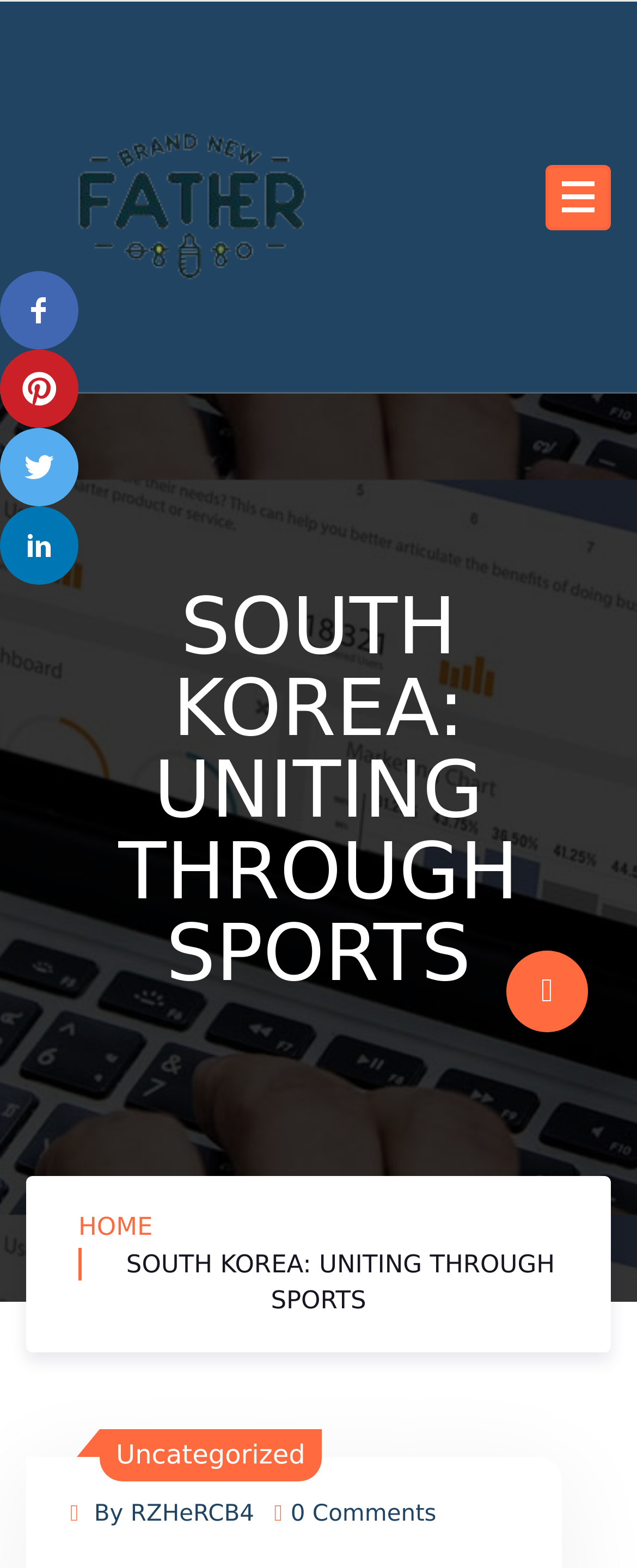Please answer the following question using a single word or phrase: 
What is the name of the author of the latest article?

RZHeRCB4